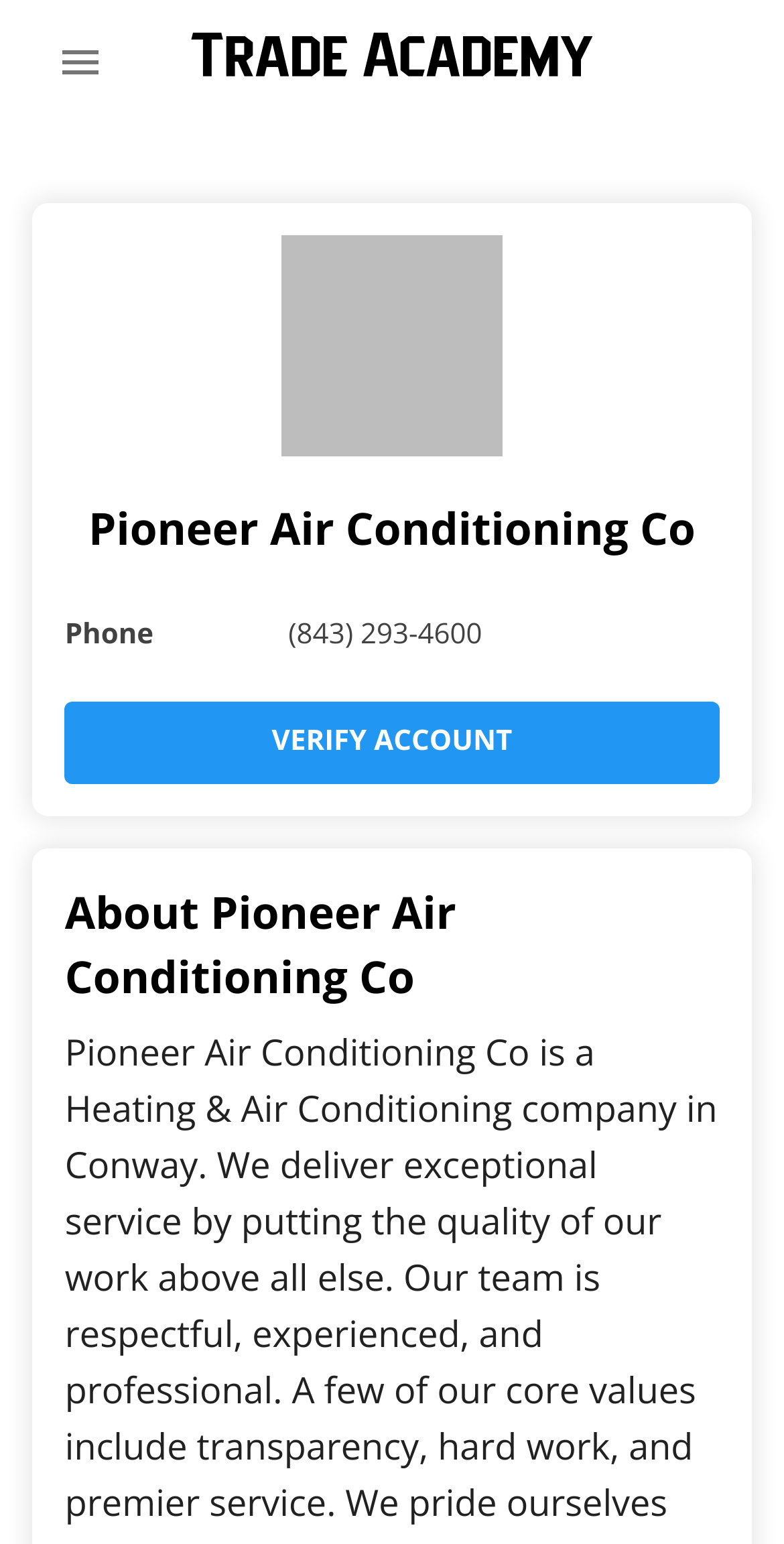Generate the text of the webpage's primary heading.

About Pioneer Air Conditioning Co